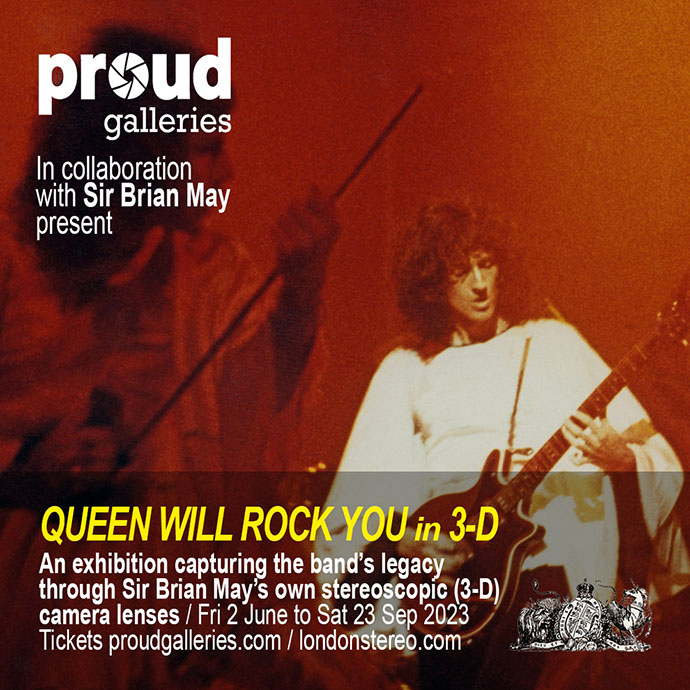What is the duration of the exhibition?
Please answer using one word or phrase, based on the screenshot.

June 2 to September 23, 2023